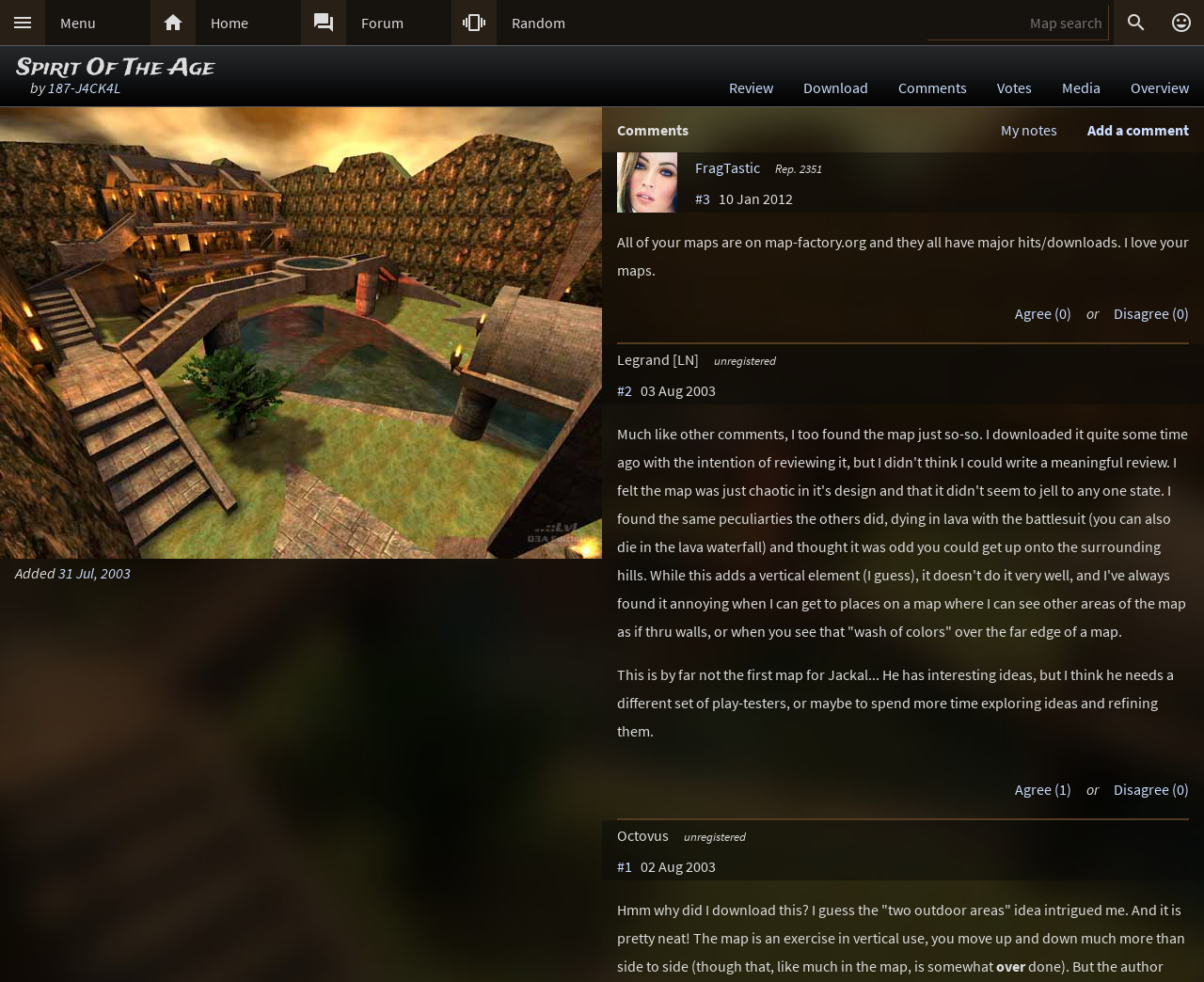Determine the bounding box coordinates of the clickable region to carry out the instruction: "View the map author's profile".

[0.577, 0.161, 0.631, 0.18]